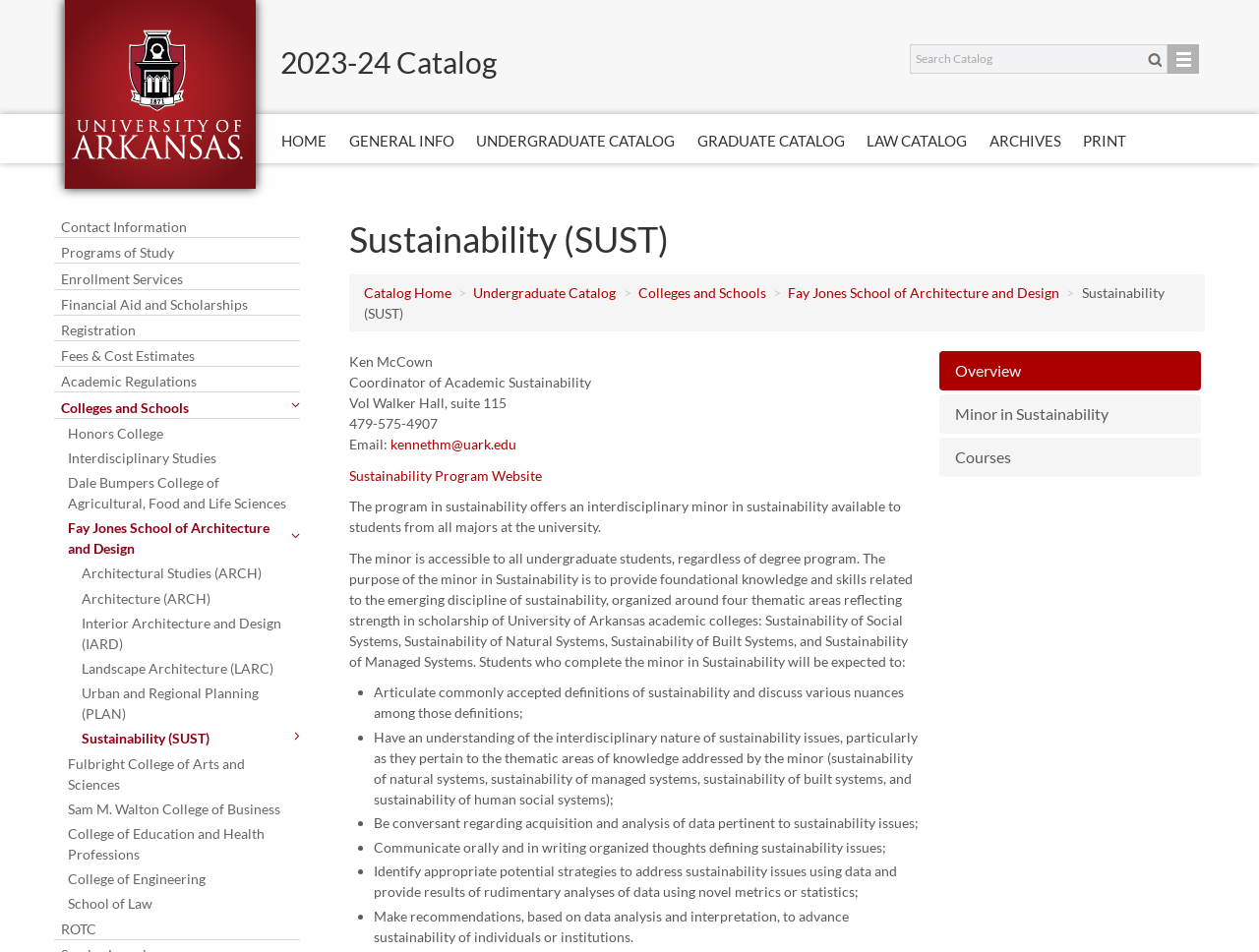Find and indicate the bounding box coordinates of the region you should select to follow the given instruction: "Search the catalog".

[0.727, 0.053, 0.923, 0.071]